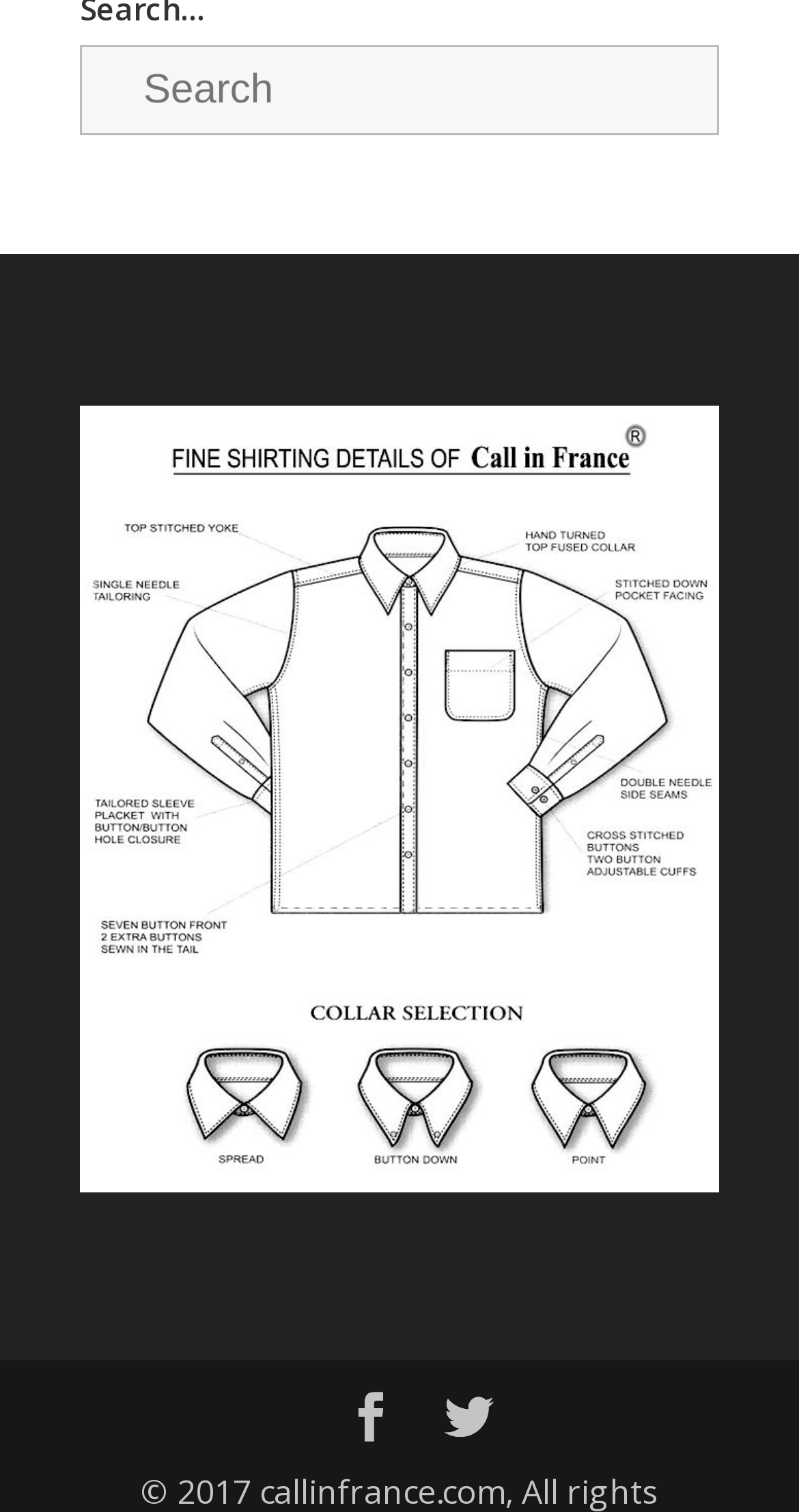Using the provided description name="s" placeholder="Search", find the bounding box coordinates for the UI element. Provide the coordinates in (top-left x, top-left y, bottom-right x, bottom-right y) format, ensuring all values are between 0 and 1.

[0.1, 0.03, 0.9, 0.09]